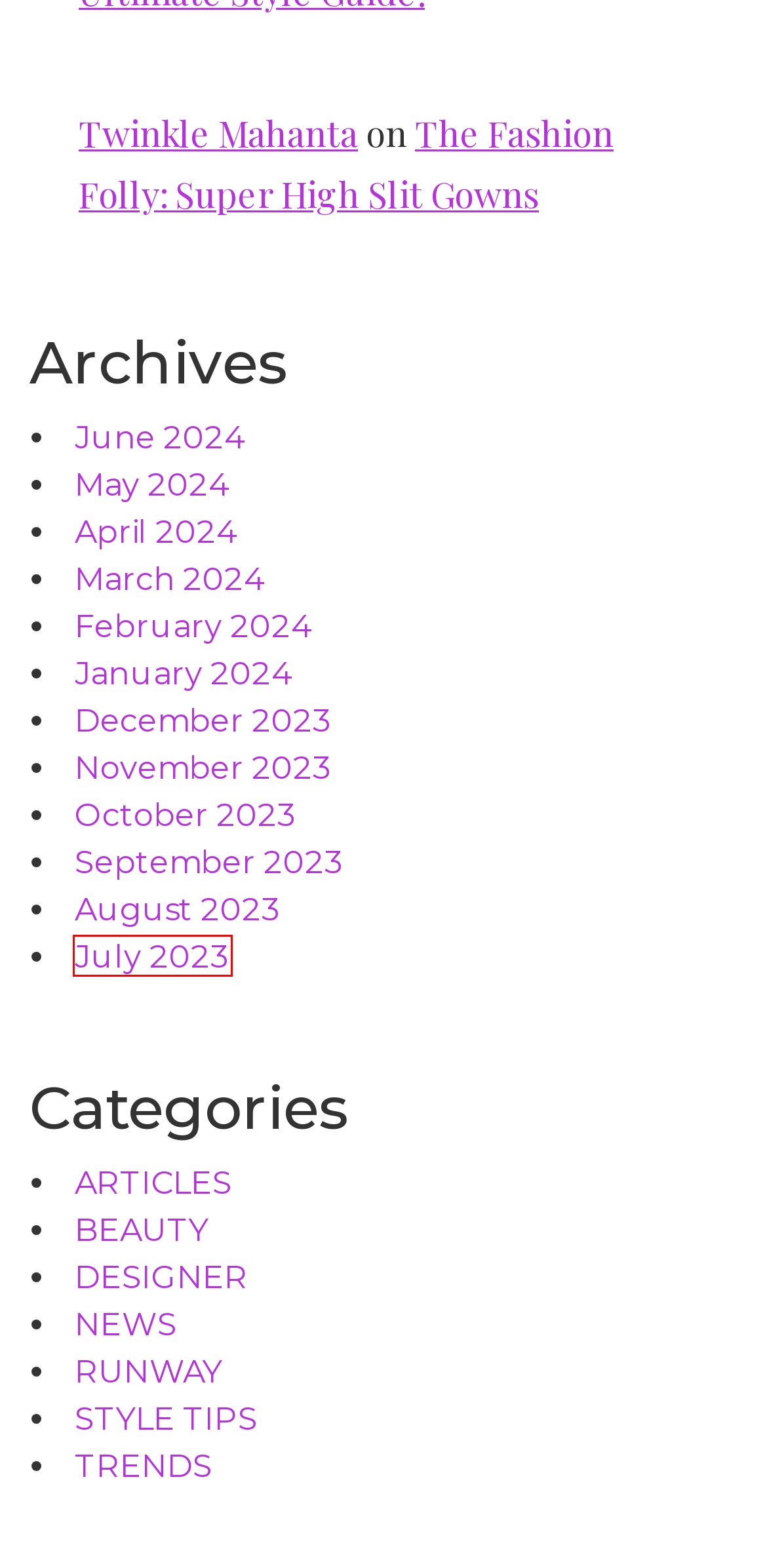Consider the screenshot of a webpage with a red bounding box around an element. Select the webpage description that best corresponds to the new page after clicking the element inside the red bounding box. Here are the candidates:
A. December 2023 - Skim Fashion News
B. February 2024 - Skim Fashion News
C. November 2023 - Skim Fashion News
D. The Fashion Folly: Super High Slit Gowns
E. January 2024 - Skim Fashion News
F. July 2023 - Skim Fashion News
G. September 2023 - Skim Fashion News
H. June 2024 - Skim Fashion News

F